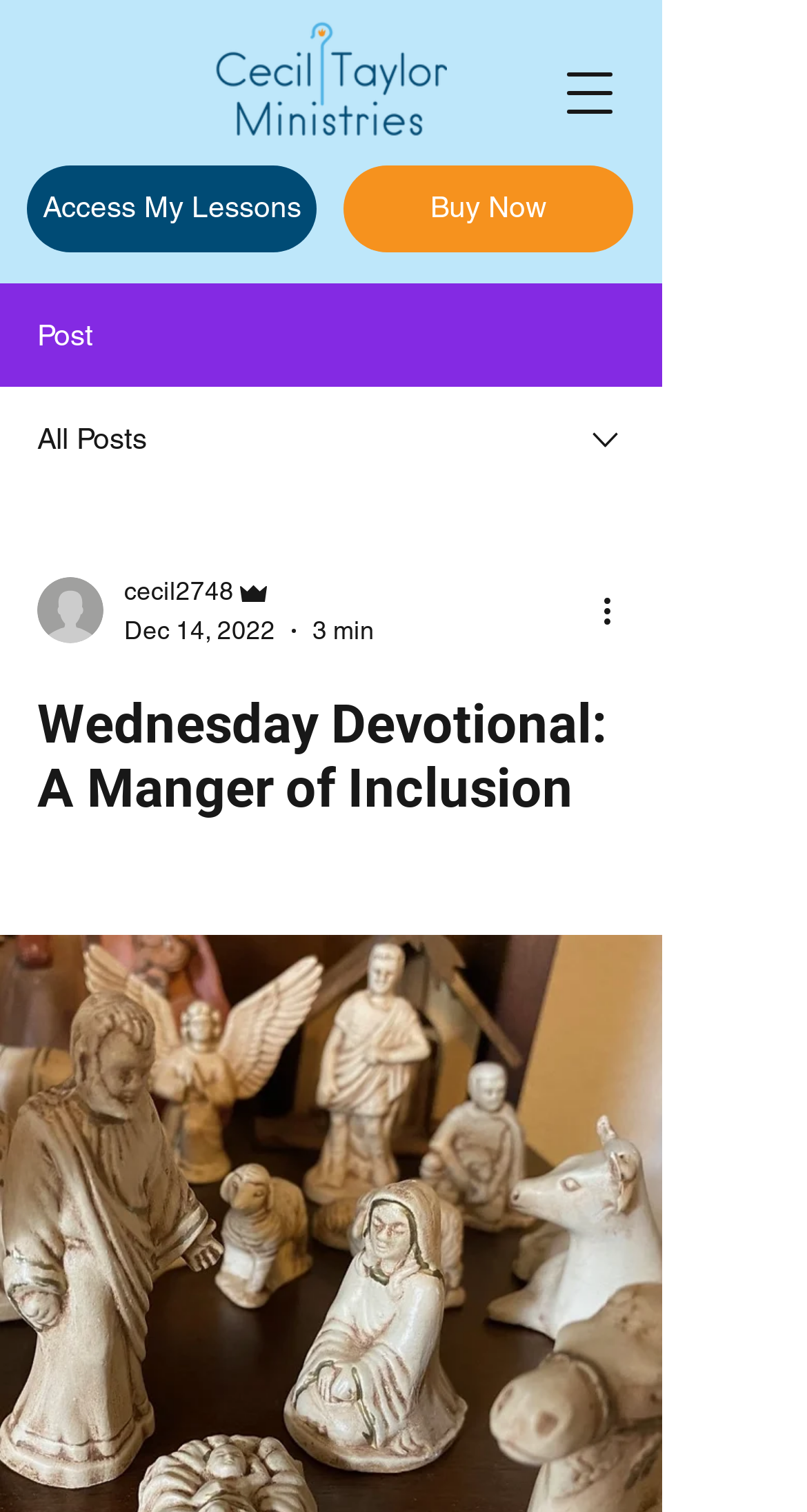What is the author's role?
Observe the image and answer the question with a one-word or short phrase response.

Admin